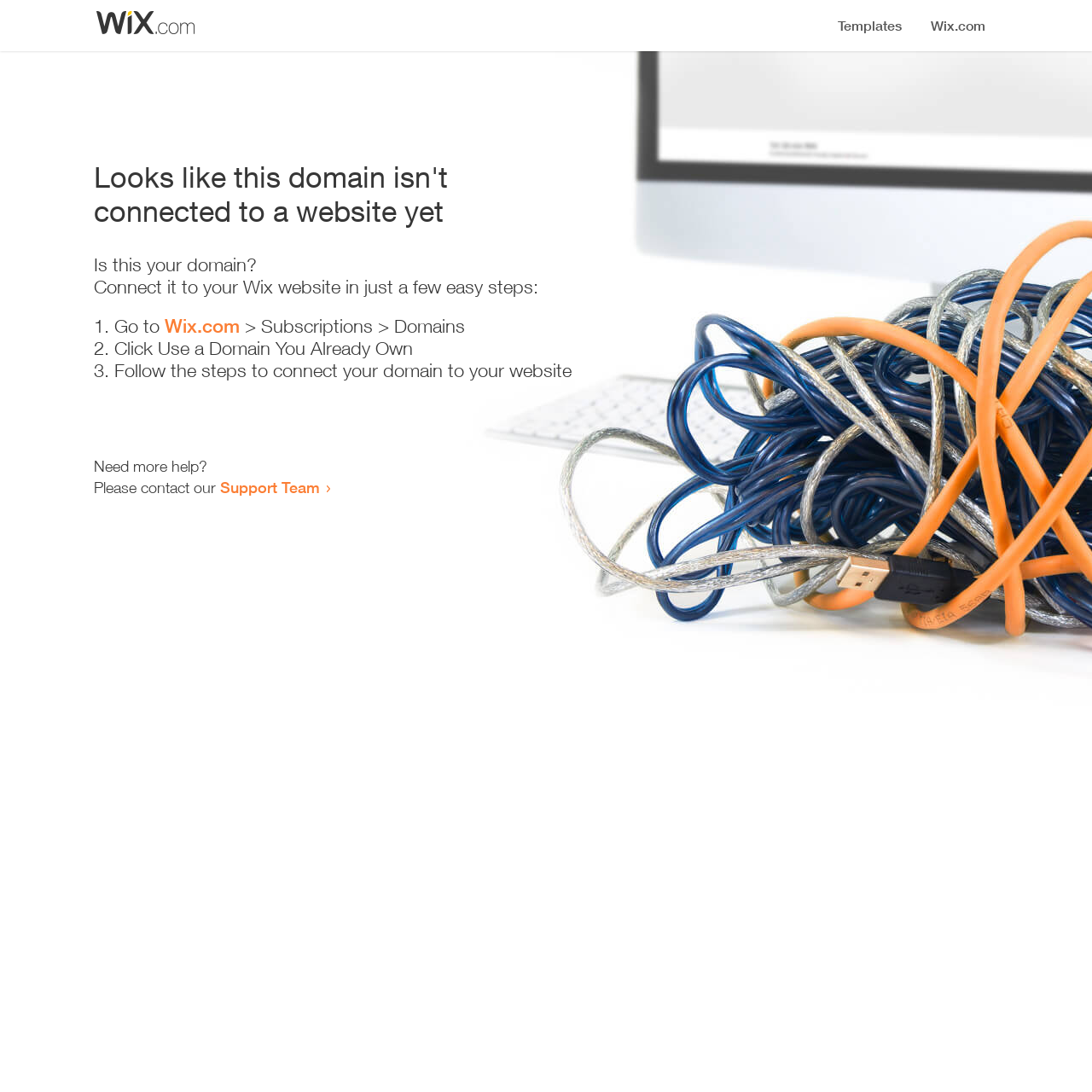Provide the bounding box coordinates of the HTML element this sentence describes: "Support Team". The bounding box coordinates consist of four float numbers between 0 and 1, i.e., [left, top, right, bottom].

[0.202, 0.438, 0.293, 0.455]